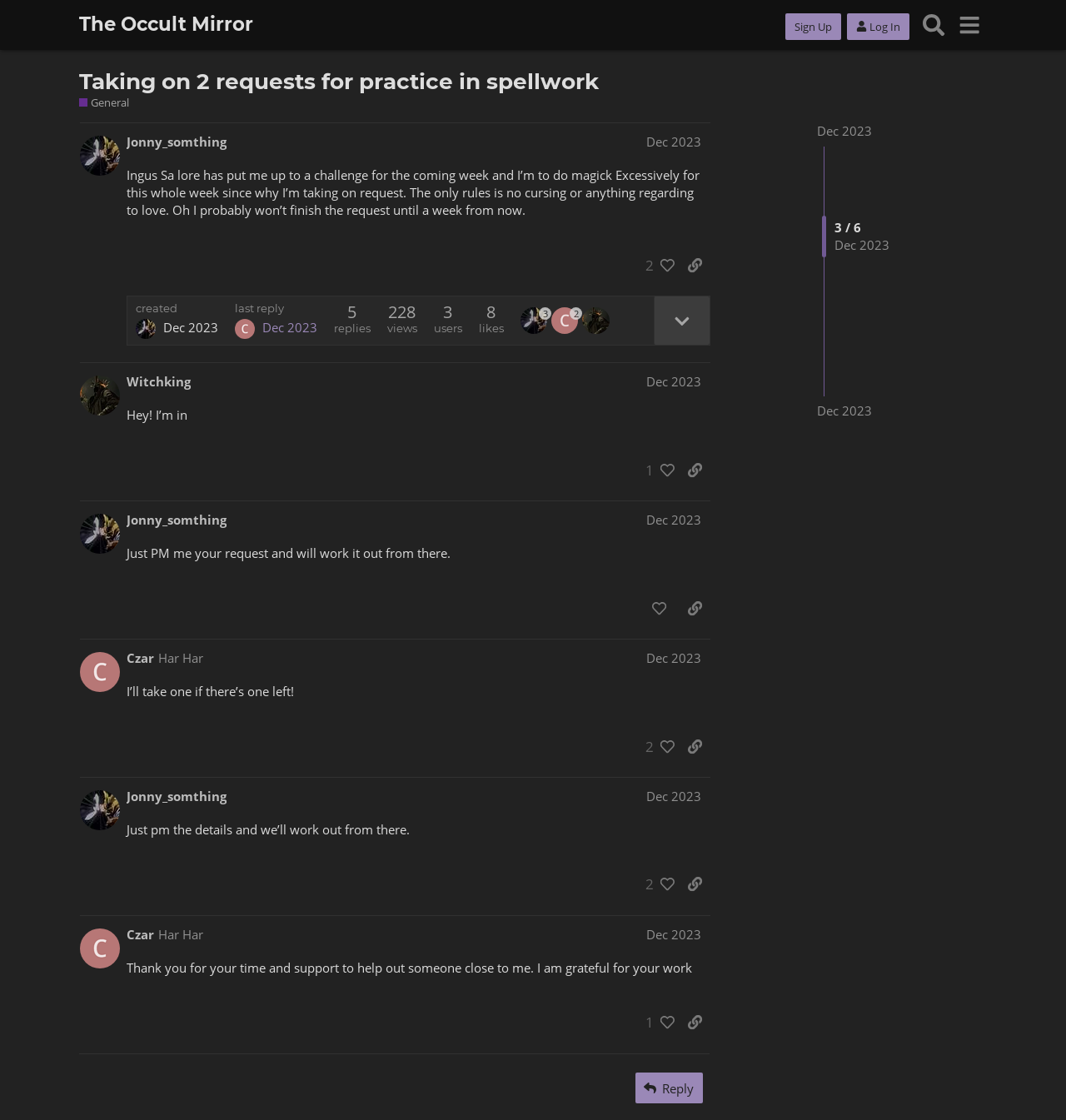Determine the bounding box coordinates of the clickable element to complete this instruction: "Click on the 'Sign Up' button". Provide the coordinates in the format of four float numbers between 0 and 1, [left, top, right, bottom].

[0.737, 0.012, 0.789, 0.035]